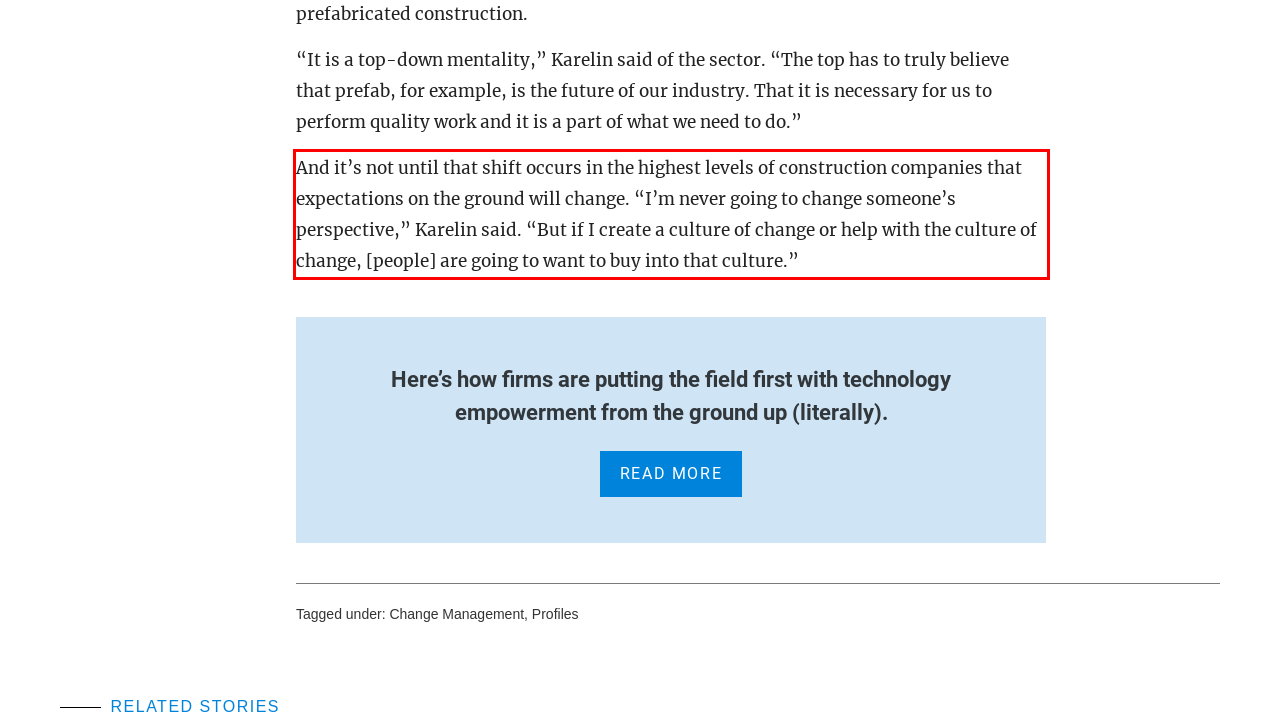Review the webpage screenshot provided, and perform OCR to extract the text from the red bounding box.

And it’s not until that shift occurs in the highest levels of construction companies that expectations on the ground will change. “I’m never going to change someone’s perspective,” Karelin said. “But if I create a culture of change or help with the culture of change, [people] are going to want to buy into that culture.”